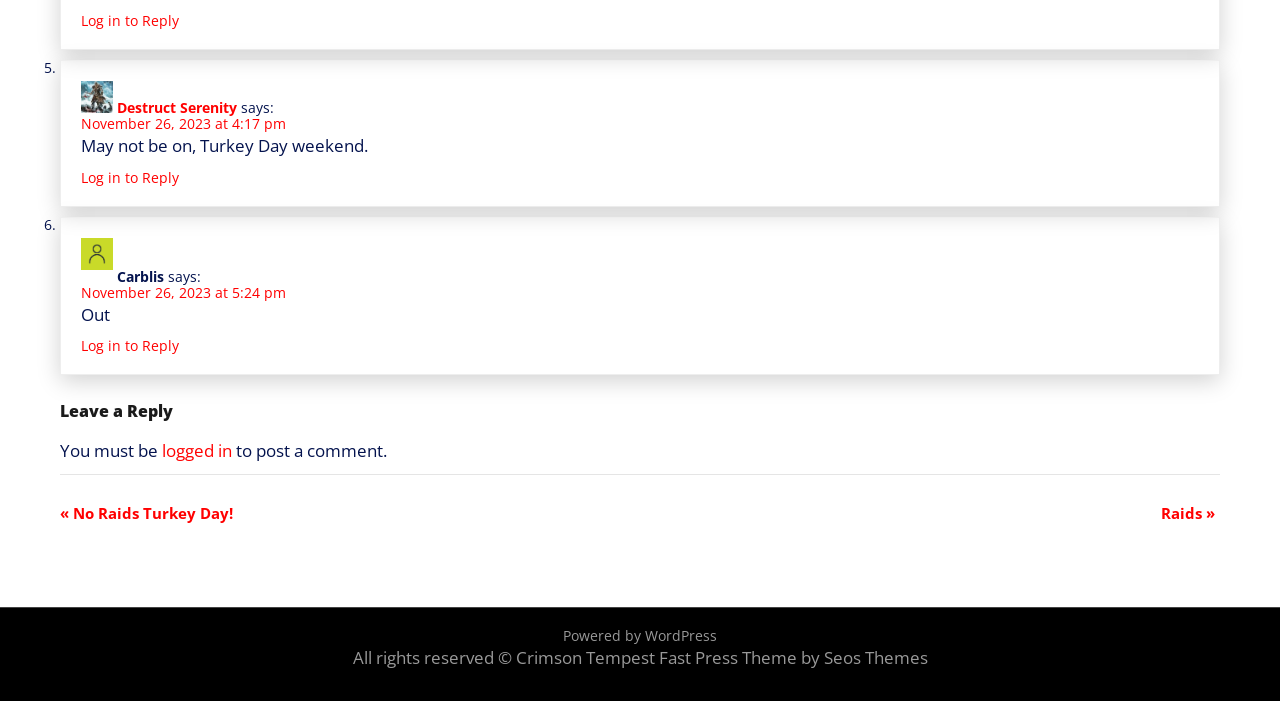What is the purpose of the 'Log in to Reply' links?
Answer with a single word or short phrase according to what you see in the image.

To reply to comments